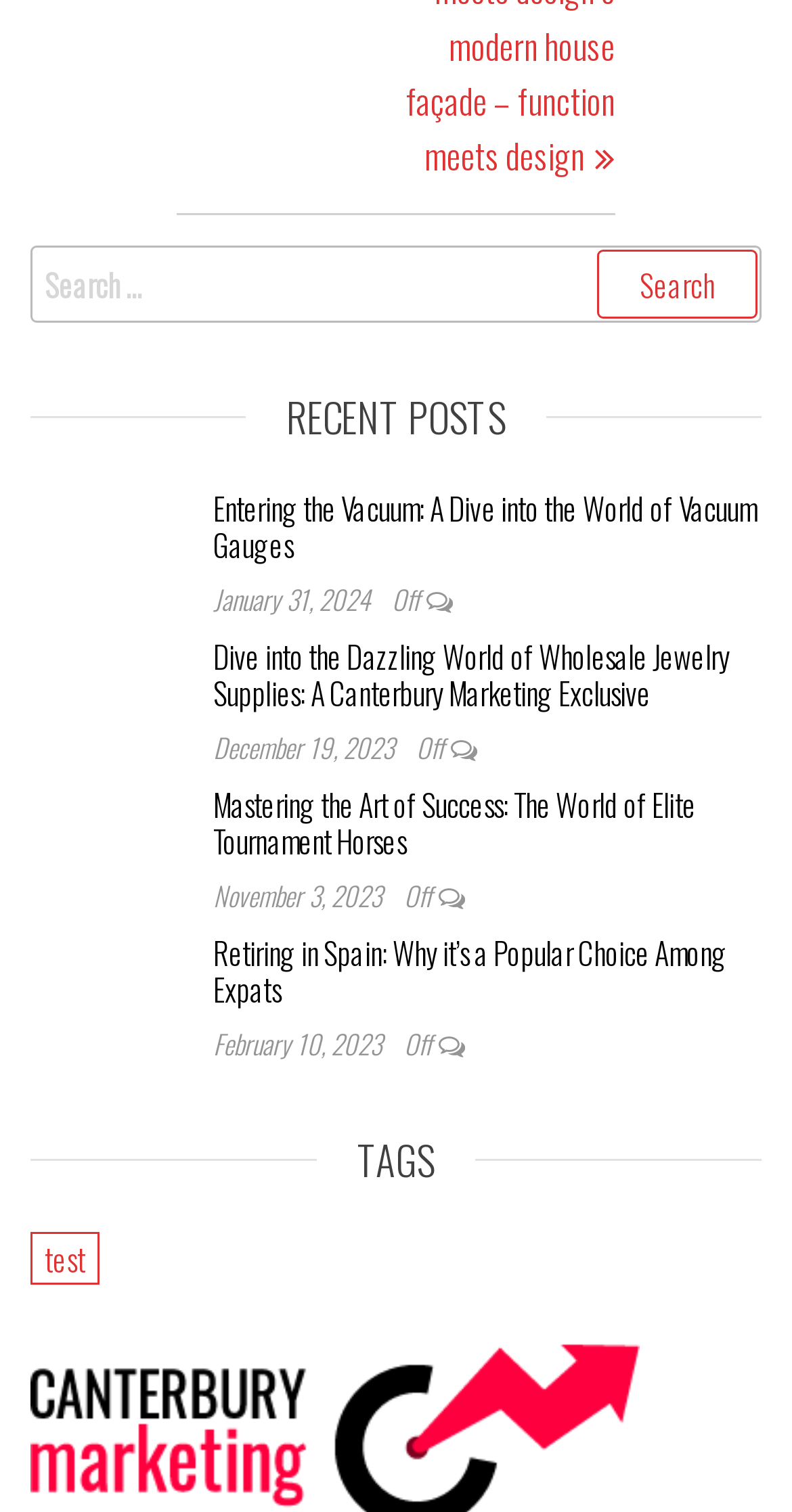Pinpoint the bounding box coordinates of the clickable area necessary to execute the following instruction: "Read 'The Pulse of Precision: Vacuum Gauges Unveiled'". The coordinates should be given as four float numbers between 0 and 1, namely [left, top, right, bottom].

[0.038, 0.346, 0.244, 0.375]